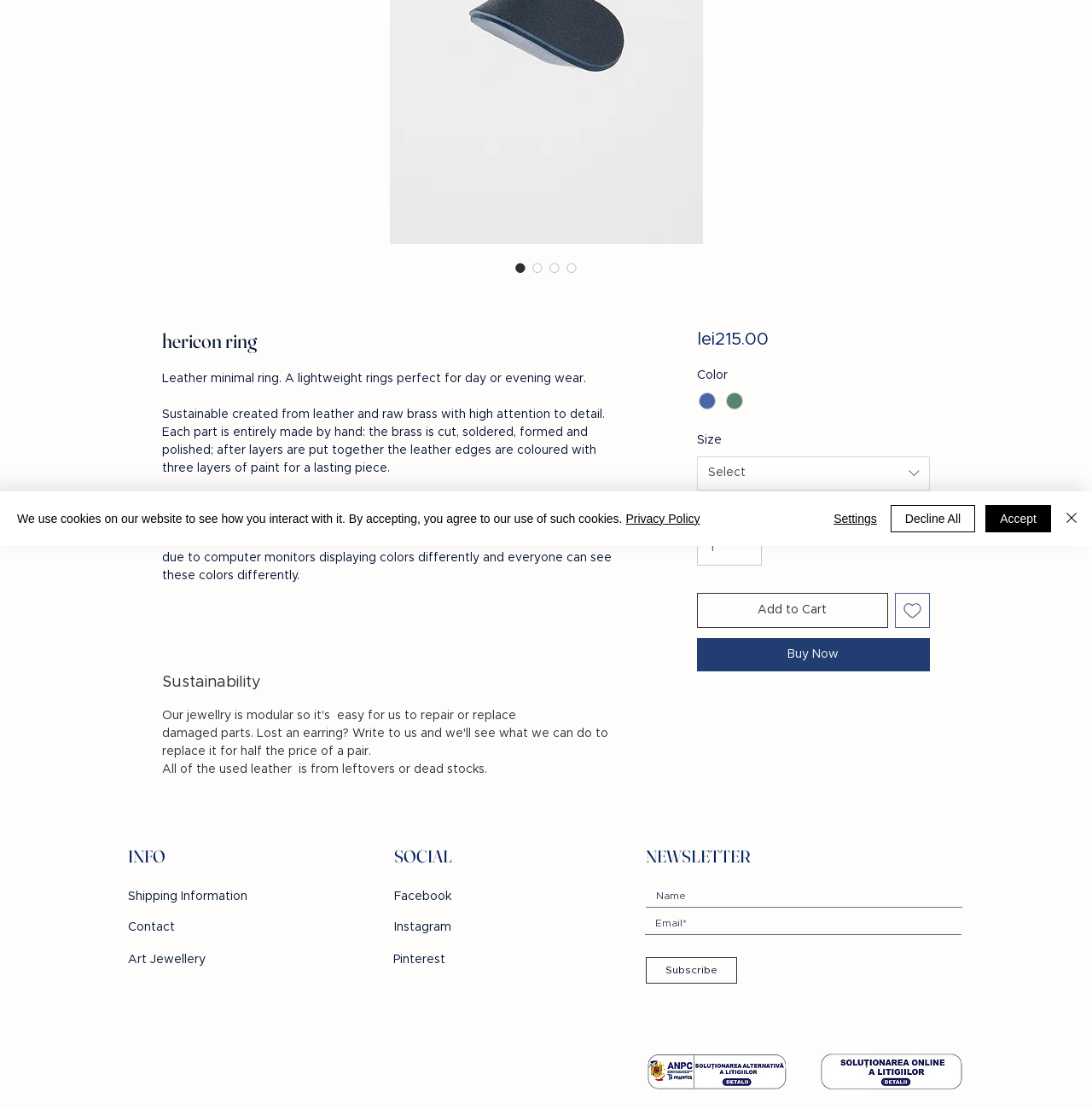Extract the bounding box of the UI element described as: "aria-label="Email*" name="email" placeholder="Email*"".

[0.591, 0.824, 0.88, 0.843]